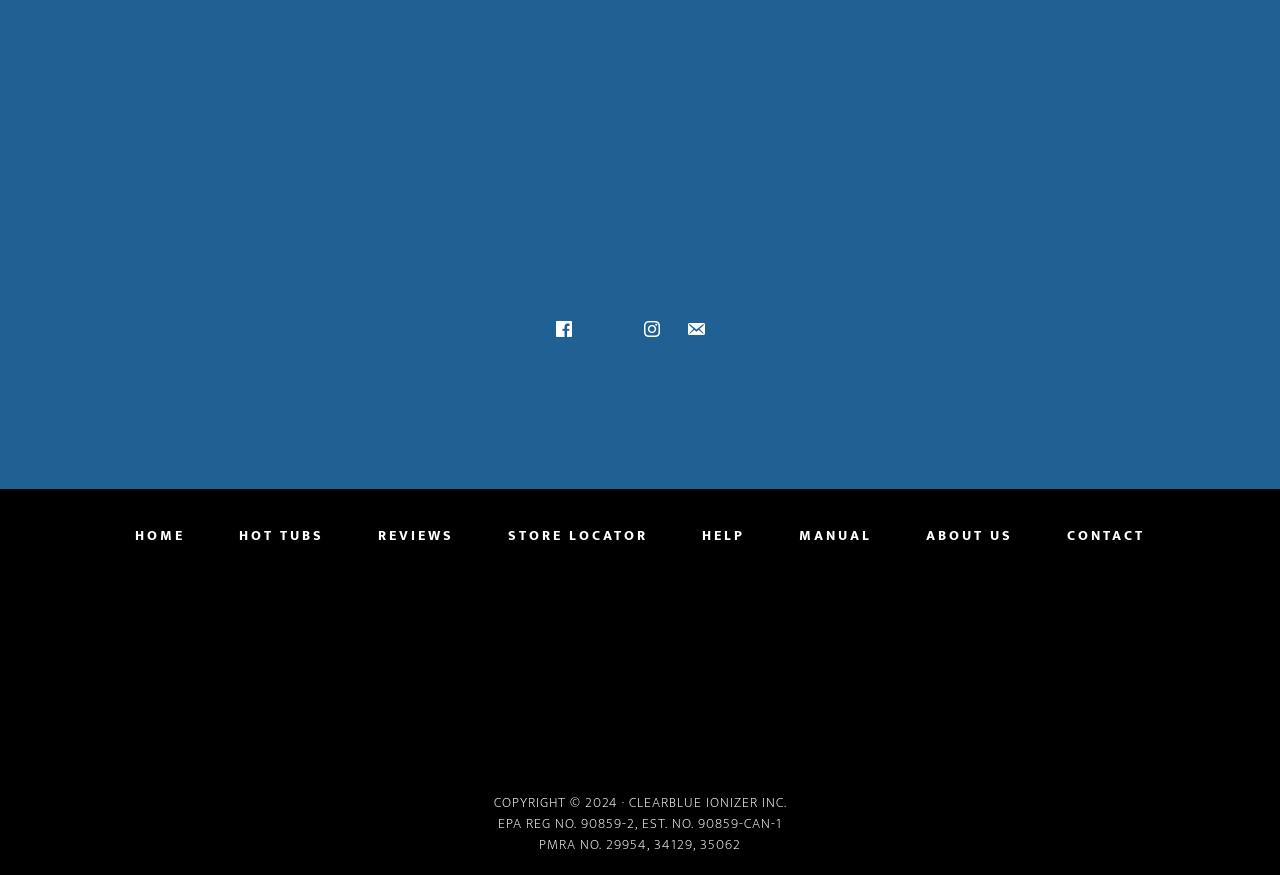Determine the bounding box coordinates for the clickable element required to fulfill the instruction: "View Hot Tubs". Provide the coordinates as four float numbers between 0 and 1, i.e., [left, top, right, bottom].

[0.167, 0.588, 0.273, 0.636]